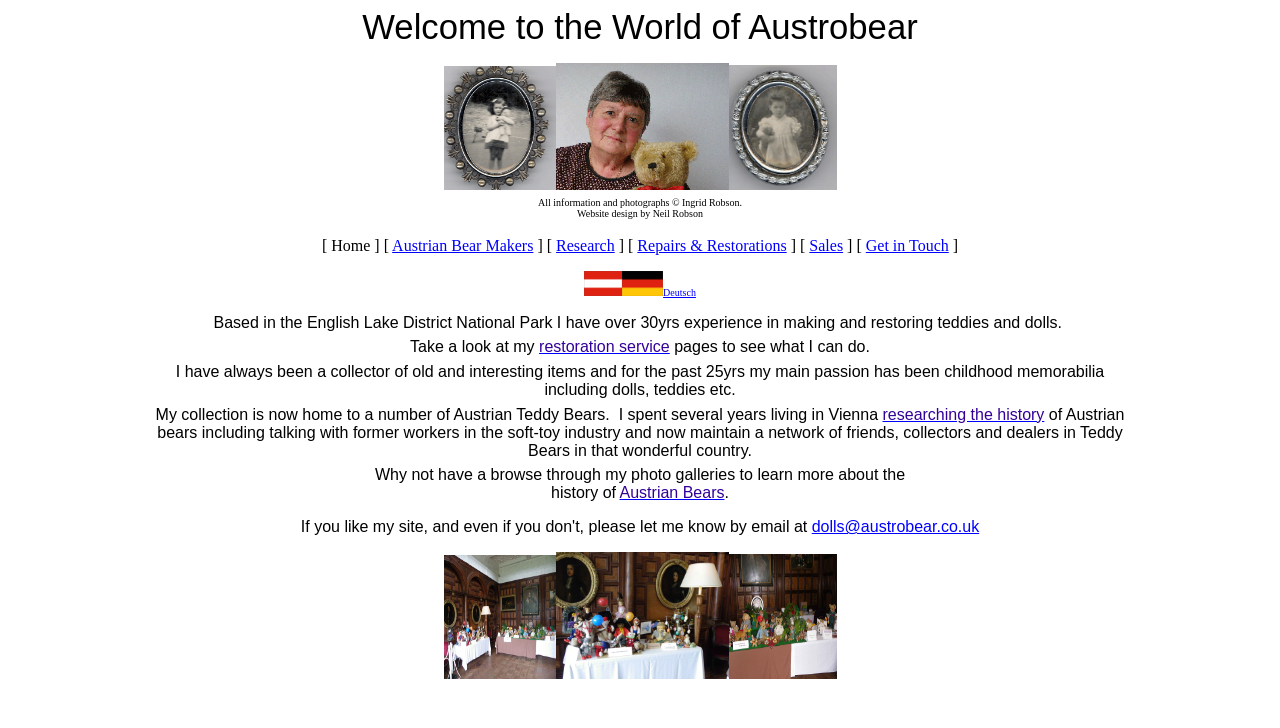What is the email address provided on the webpage?
Answer the question based on the image using a single word or a brief phrase.

dolls@austrobear.co.uk